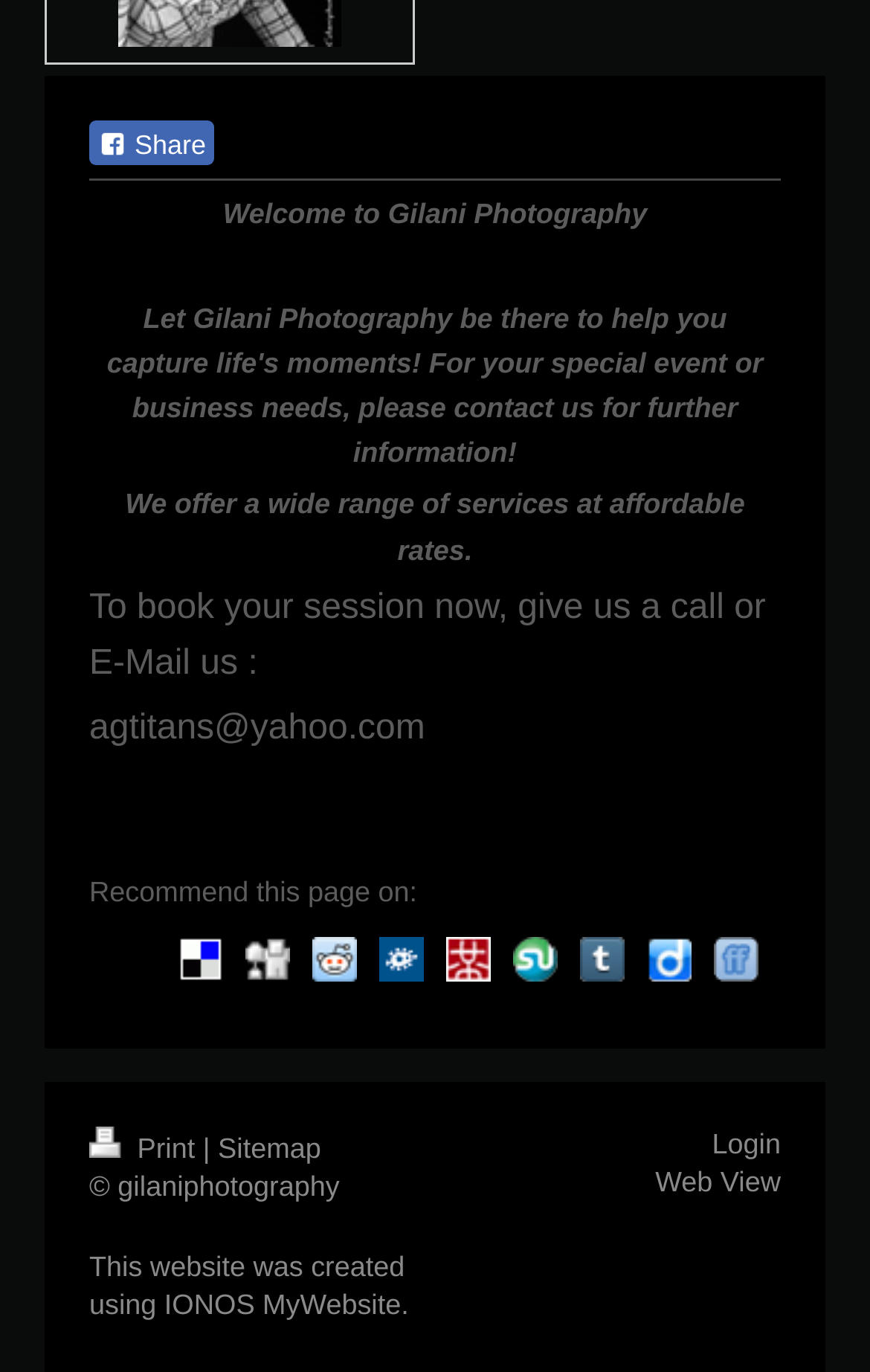How can you book a session?
Please look at the screenshot and answer in one word or a short phrase.

Call or E-Mail